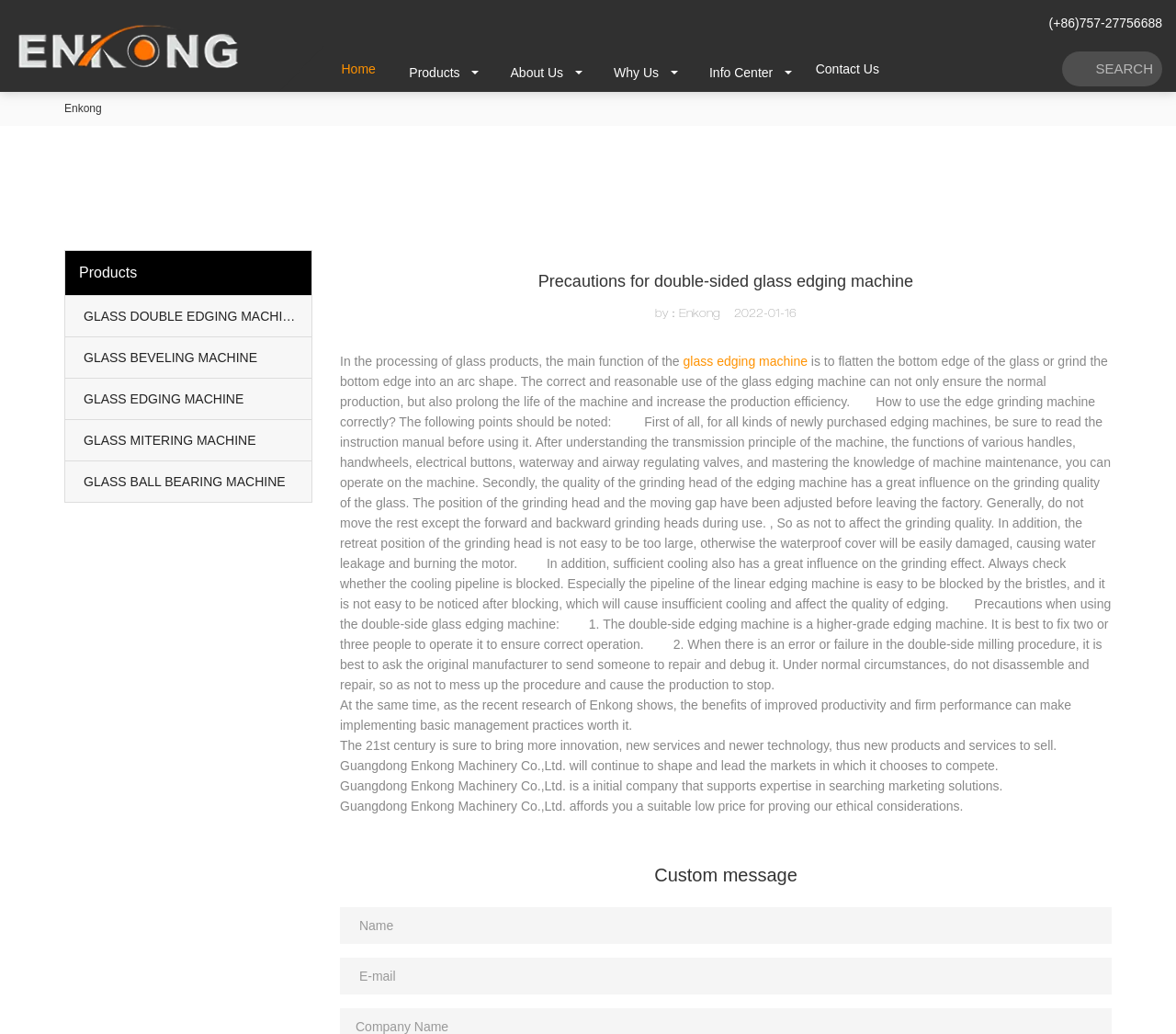What is the main function of the glass edging machine?
Based on the image, answer the question with a single word or brief phrase.

flatten the bottom edge of the glass